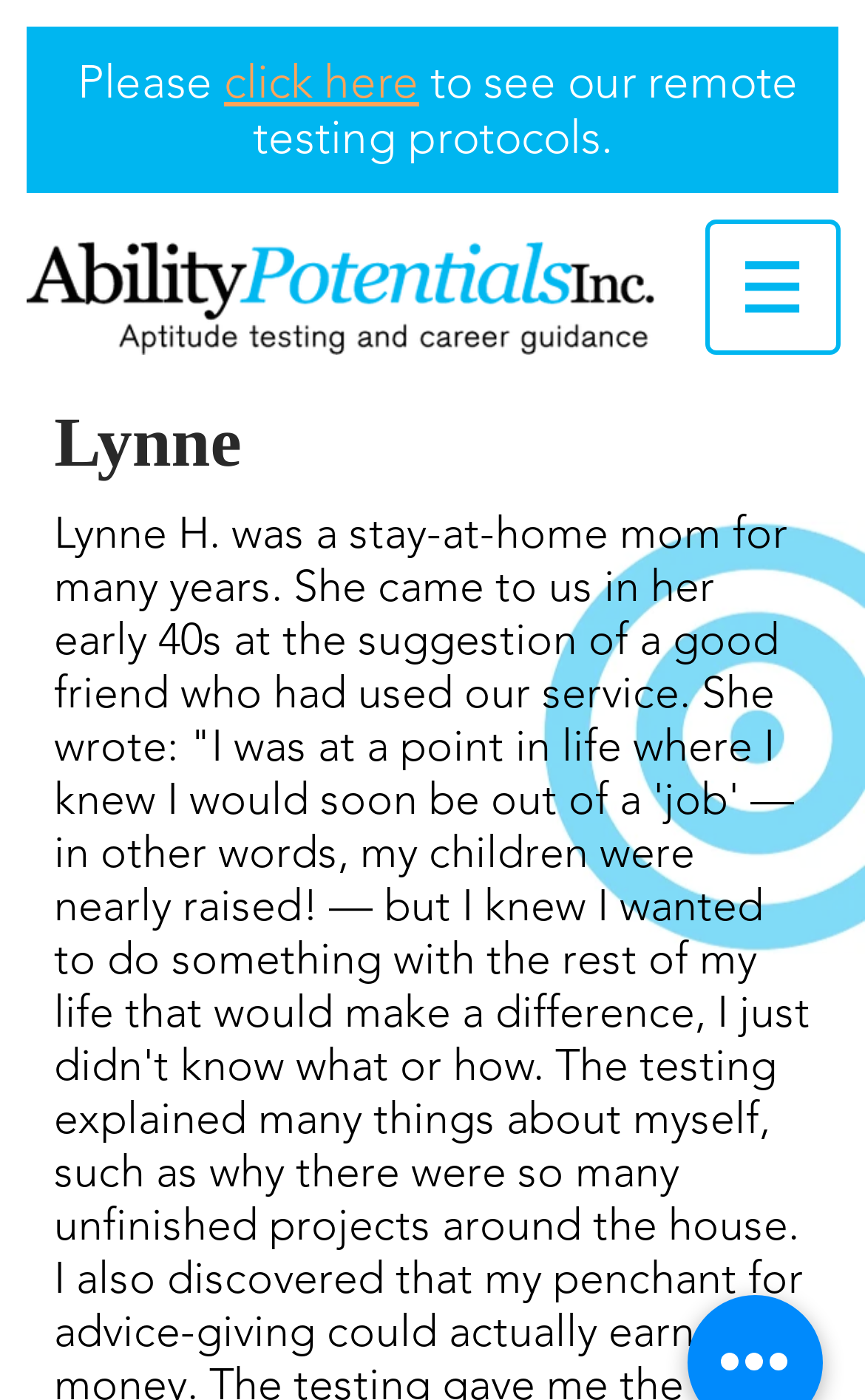Please give a concise answer to this question using a single word or phrase: 
How old was Lynne when she came to the service?

early 40s